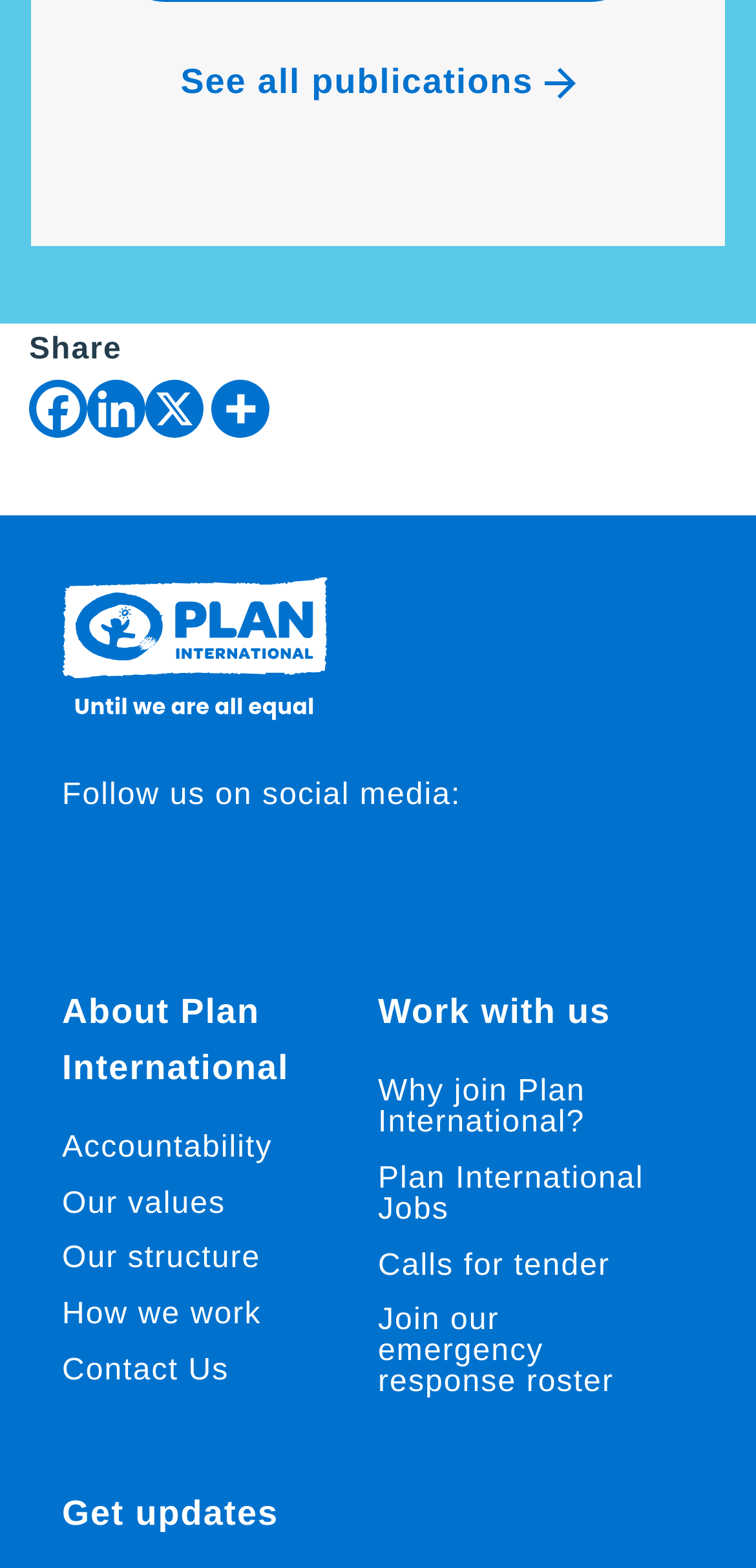Answer this question in one word or a short phrase: What is the last option under 'About Plan International'?

Contact Us